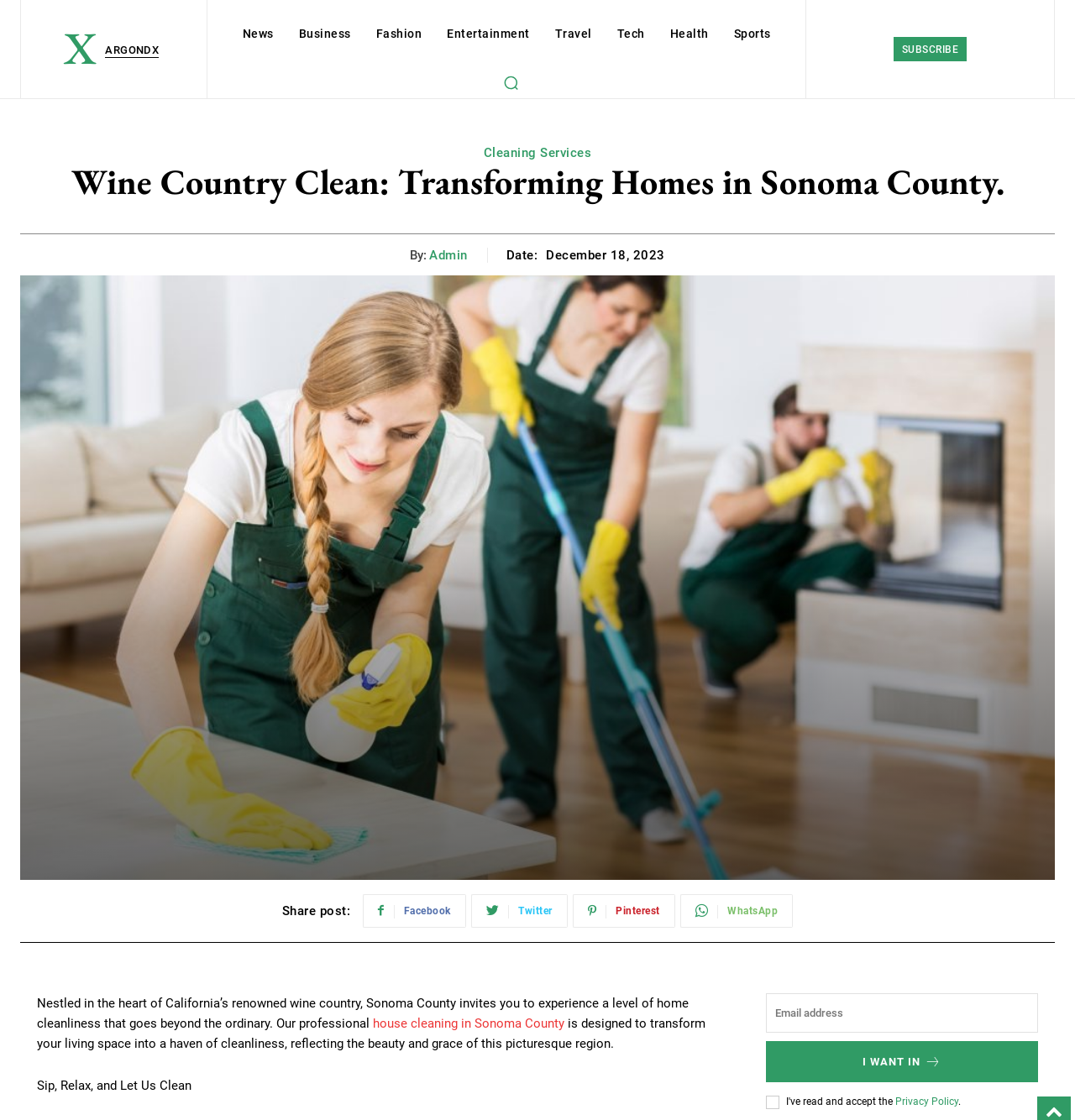Respond to the question with just a single word or phrase: 
What social media platforms can users share the post on?

Facebook, Twitter, Pinterest, WhatsApp